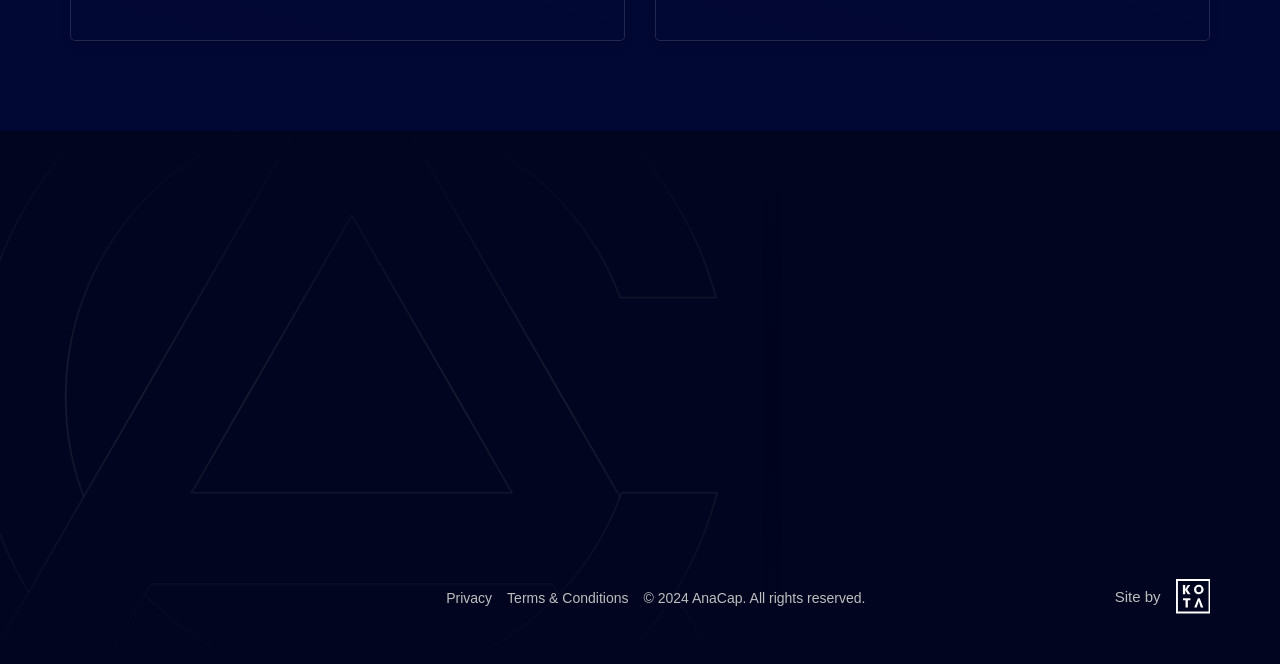What is the copyright year? Analyze the screenshot and reply with just one word or a short phrase.

2024